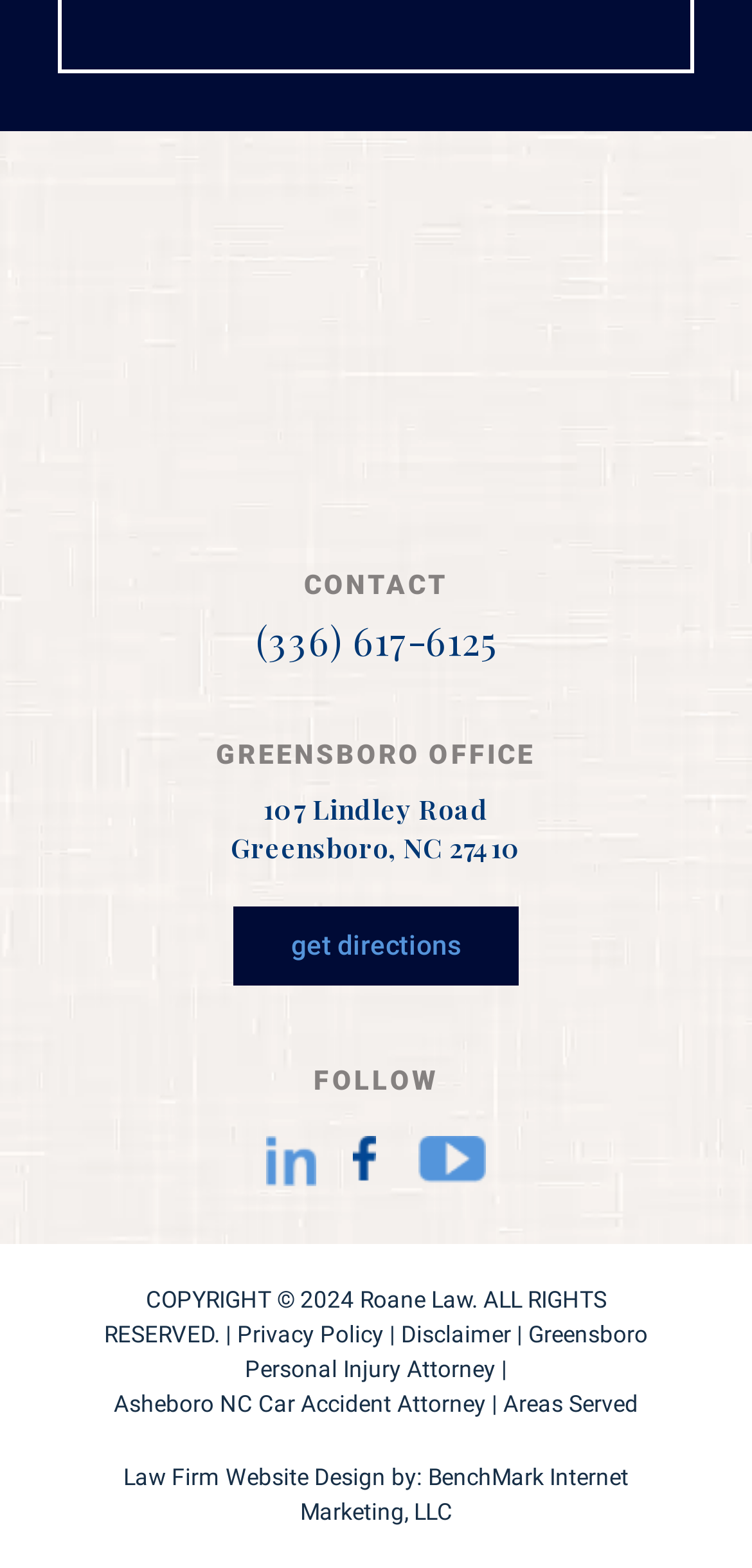What is the copyright year of Roane Law?
Using the image as a reference, answer the question in detail.

I found the copyright year by looking at the bottom of the page, where it says 'COPYRIGHT © 2024 Roane Law. ALL RIGHTS RESERVED.'.